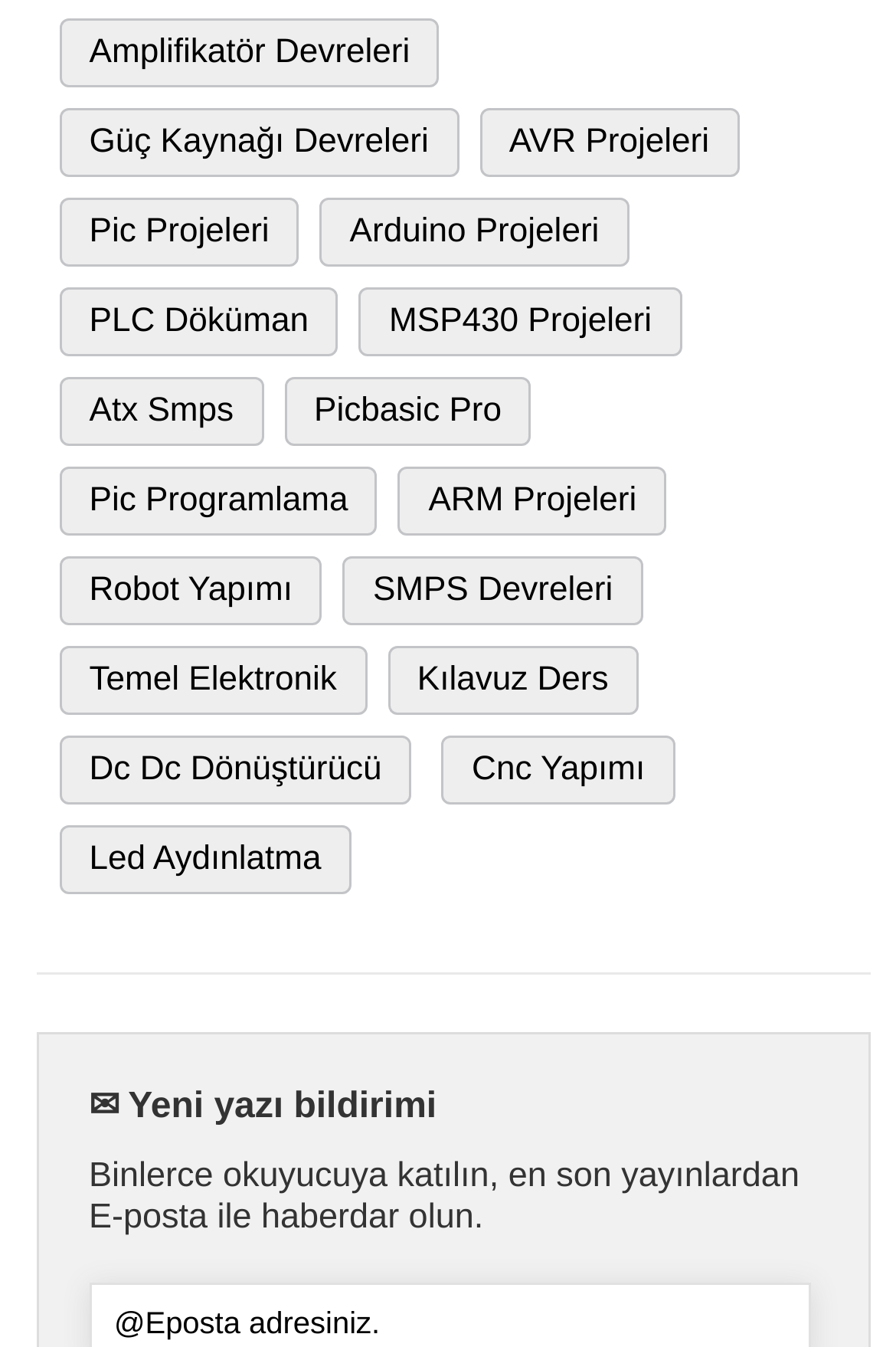Locate the bounding box coordinates of the element that should be clicked to execute the following instruction: "Check out Pic Projeleri".

[0.357, 0.147, 0.702, 0.198]